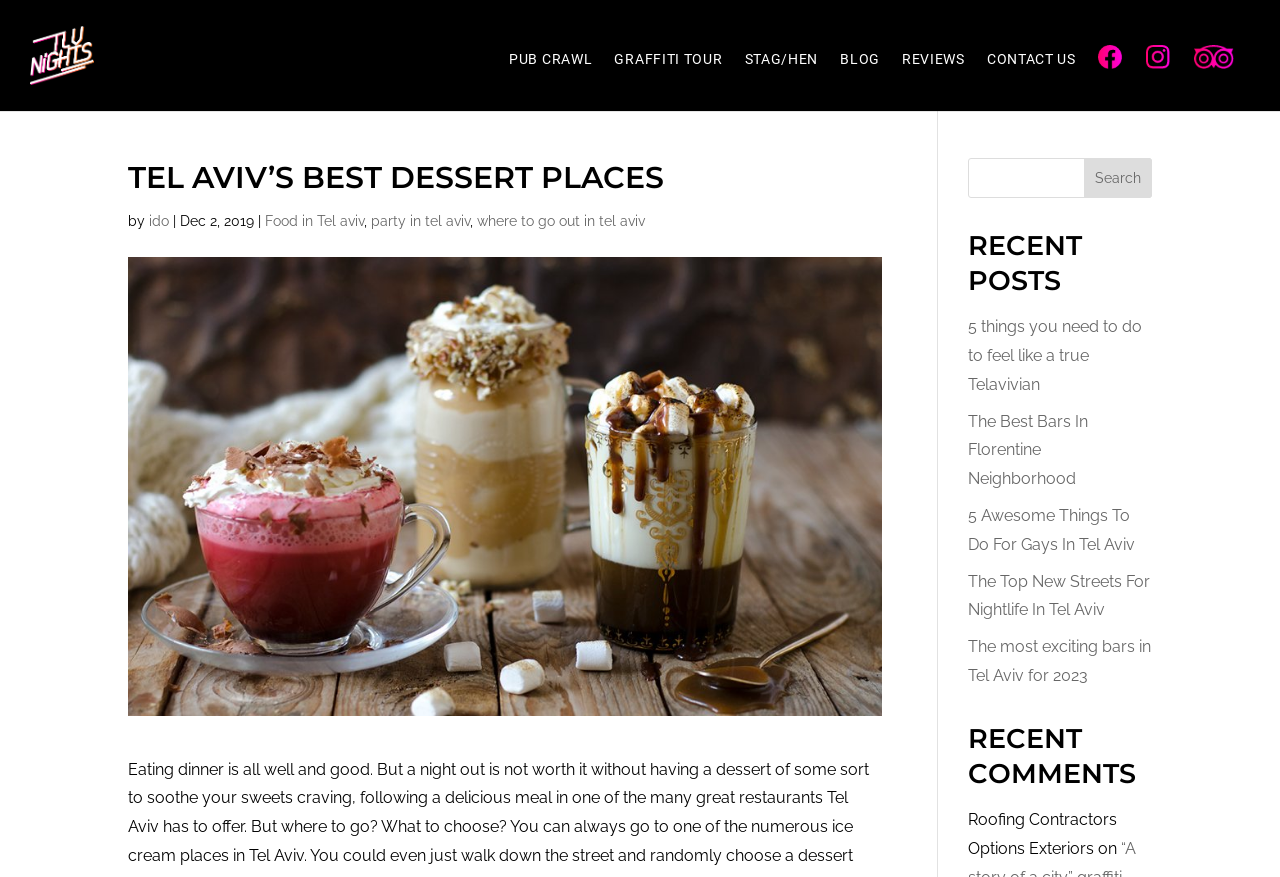Illustrate the webpage's structure and main components comprehensively.

This webpage is about the best dessert places in Tel Aviv, with a focus on indulging one's sweet tooth. At the top left, there is a logo of "TLV Nights" with a link to the website's homepage. Next to it, there are several links to other sections of the website, including "PUB CRAWL", "GRAFFITI TOUR", "STAG/HEN", "BLOG", "REVIEWS", and "CONTACT US". These links are followed by social media links to "TLV Nights Facebook", "TLV Nights Instagram", and "TLV Nights TripAdvisor", each accompanied by an image.

Below these links, there is a heading that reads "TEL AVIV’S BEST DESSERT PLACES" in a prominent font. Underneath, there is a byline that reads "by ido" with a date "Dec 2, 2019". This is followed by three links to related articles: "Food in Tel aviv", "party in tel aviv", and "where to go out in tel aviv".

To the right of the byline, there is a large image that takes up most of the width of the page, depicting a winter scene in Tel Aviv. Below the image, there is a search bar with a button that says "Search".

Further down the page, there is a heading that reads "RECENT POSTS", followed by five links to recent articles. These articles have titles such as "5 things you need to do to feel like a true Telavivian", "The Best Bars In Florentine Neighborhood", and "The most exciting bars in Tel Aviv for 2023".

Finally, at the bottom of the page, there is a heading that reads "RECENT COMMENTS", with a single comment from "Roofing Contractors Options Exteriors" that says "on".